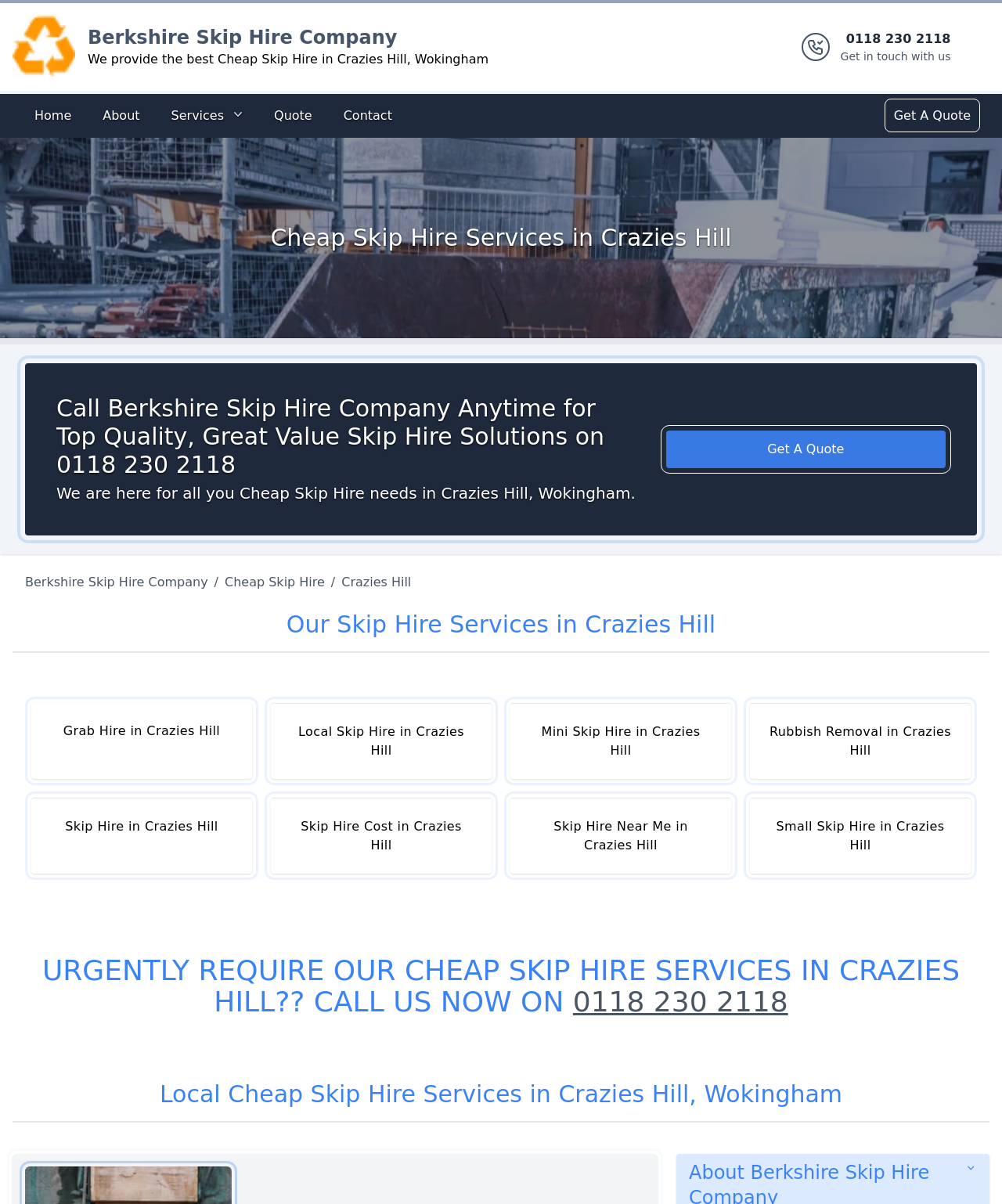Locate the bounding box coordinates of the element you need to click to accomplish the task described by this instruction: "Get a quote".

[0.665, 0.358, 0.944, 0.389]